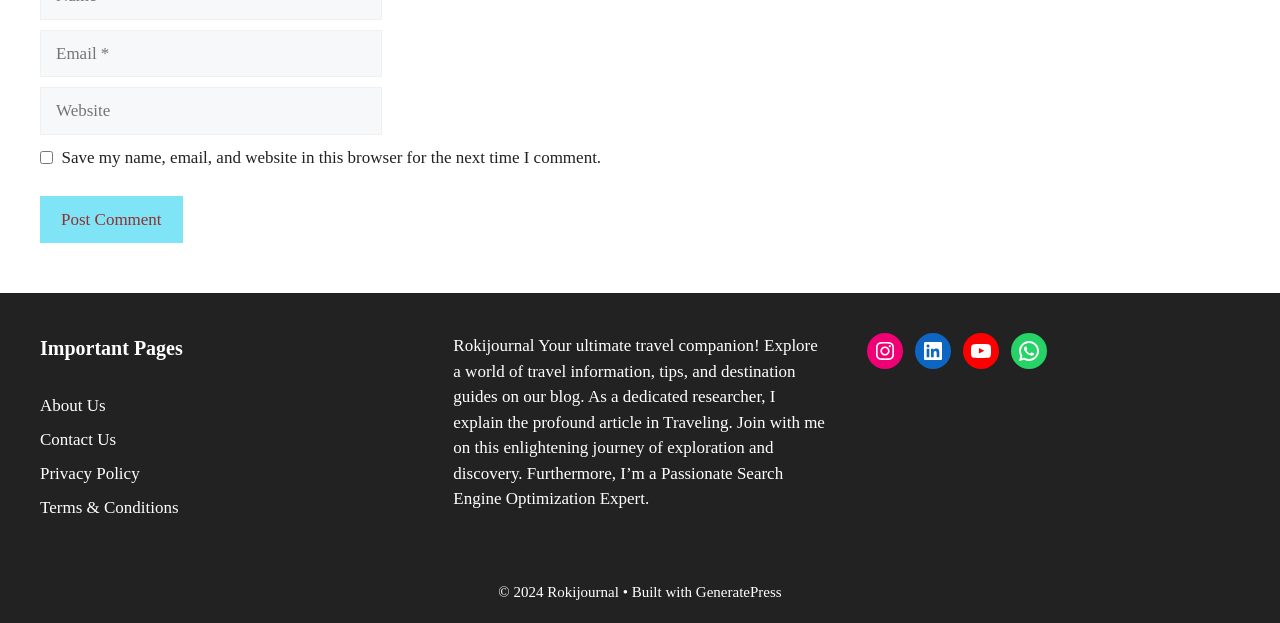What is the name of the blog?
Look at the image and answer the question using a single word or phrase.

Rokijournal